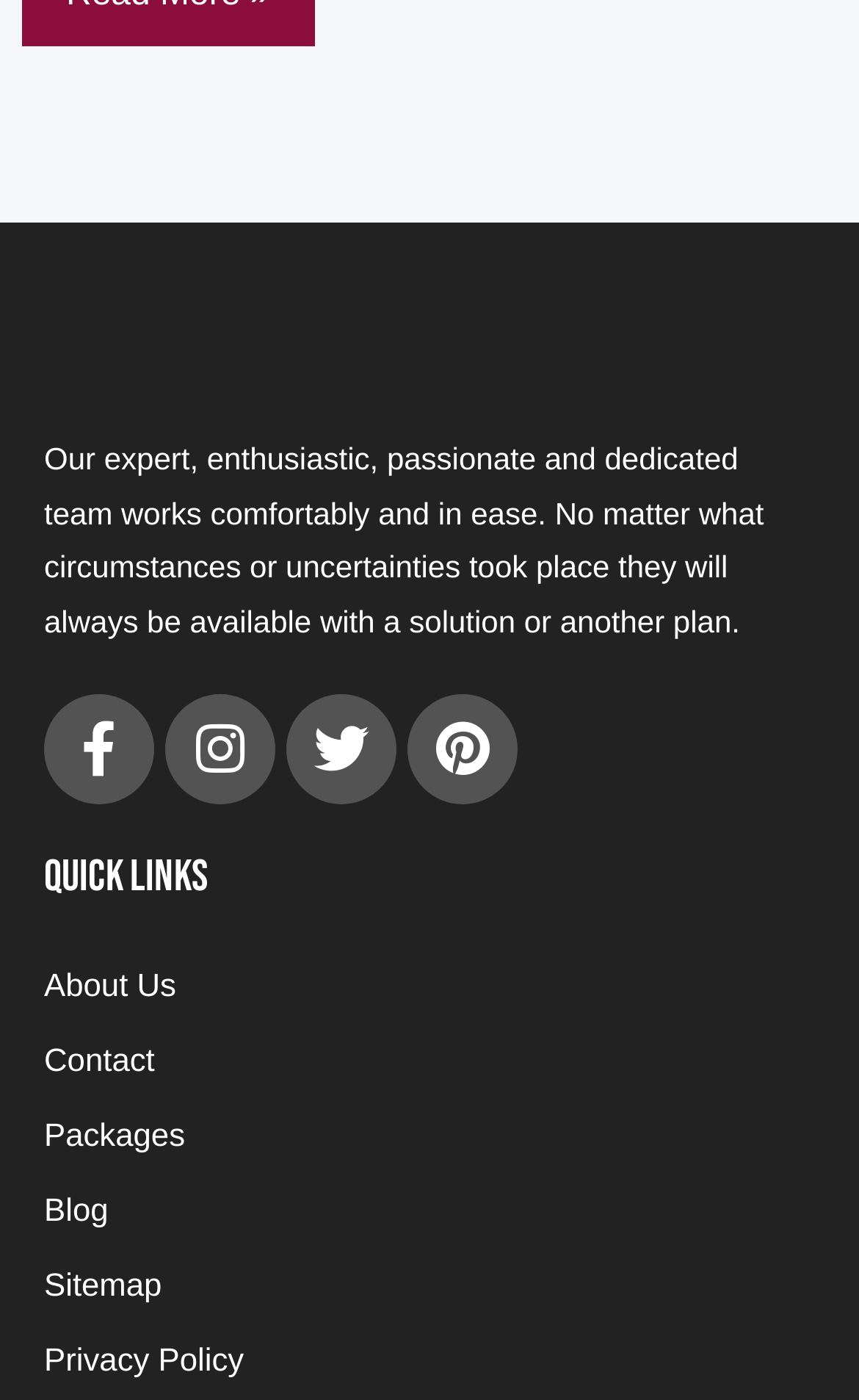Please specify the bounding box coordinates of the region to click in order to perform the following instruction: "Read the blog".

[0.051, 0.839, 0.949, 0.892]